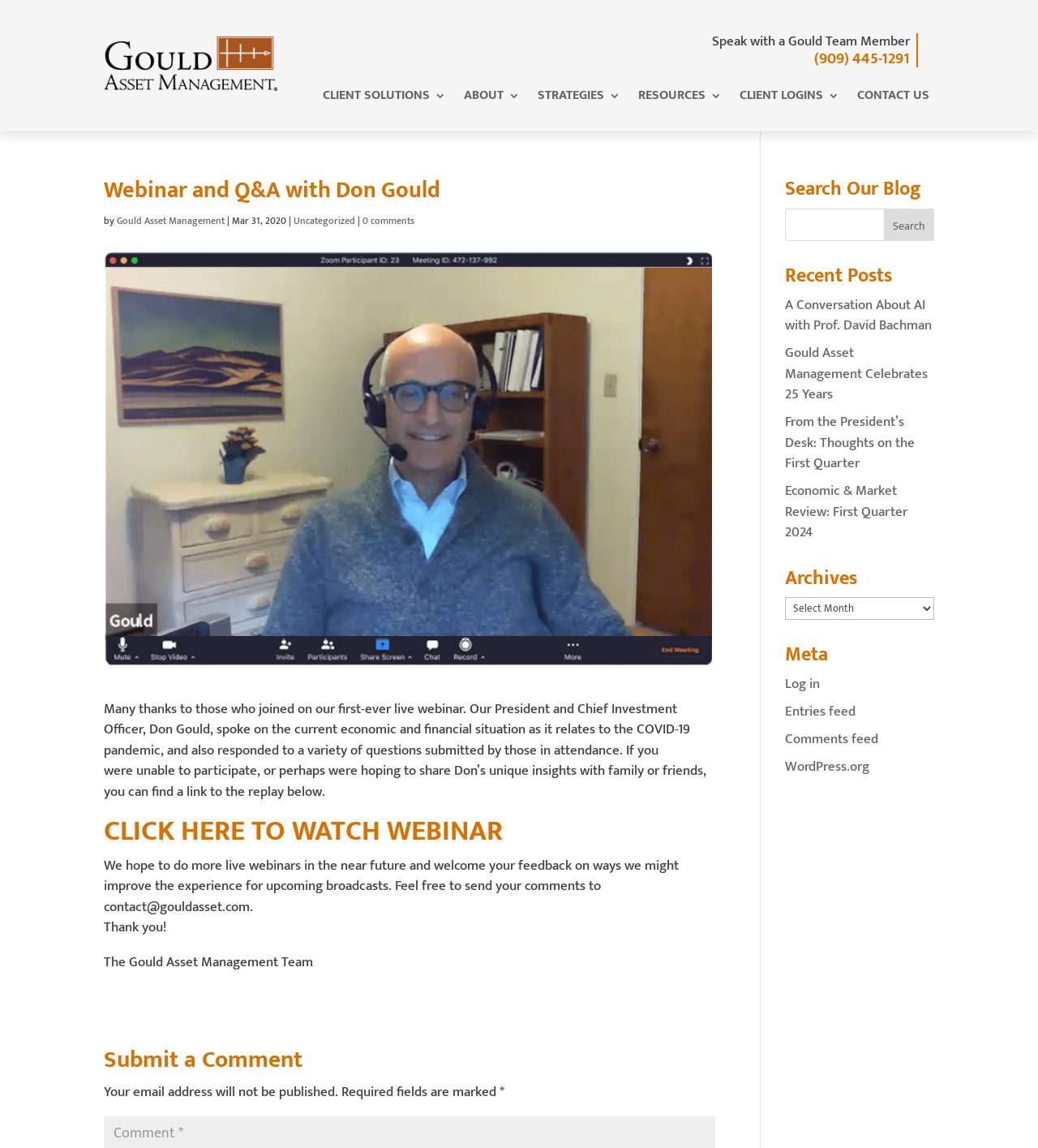Determine the bounding box for the UI element that matches this description: "About".

[0.447, 0.079, 0.501, 0.094]